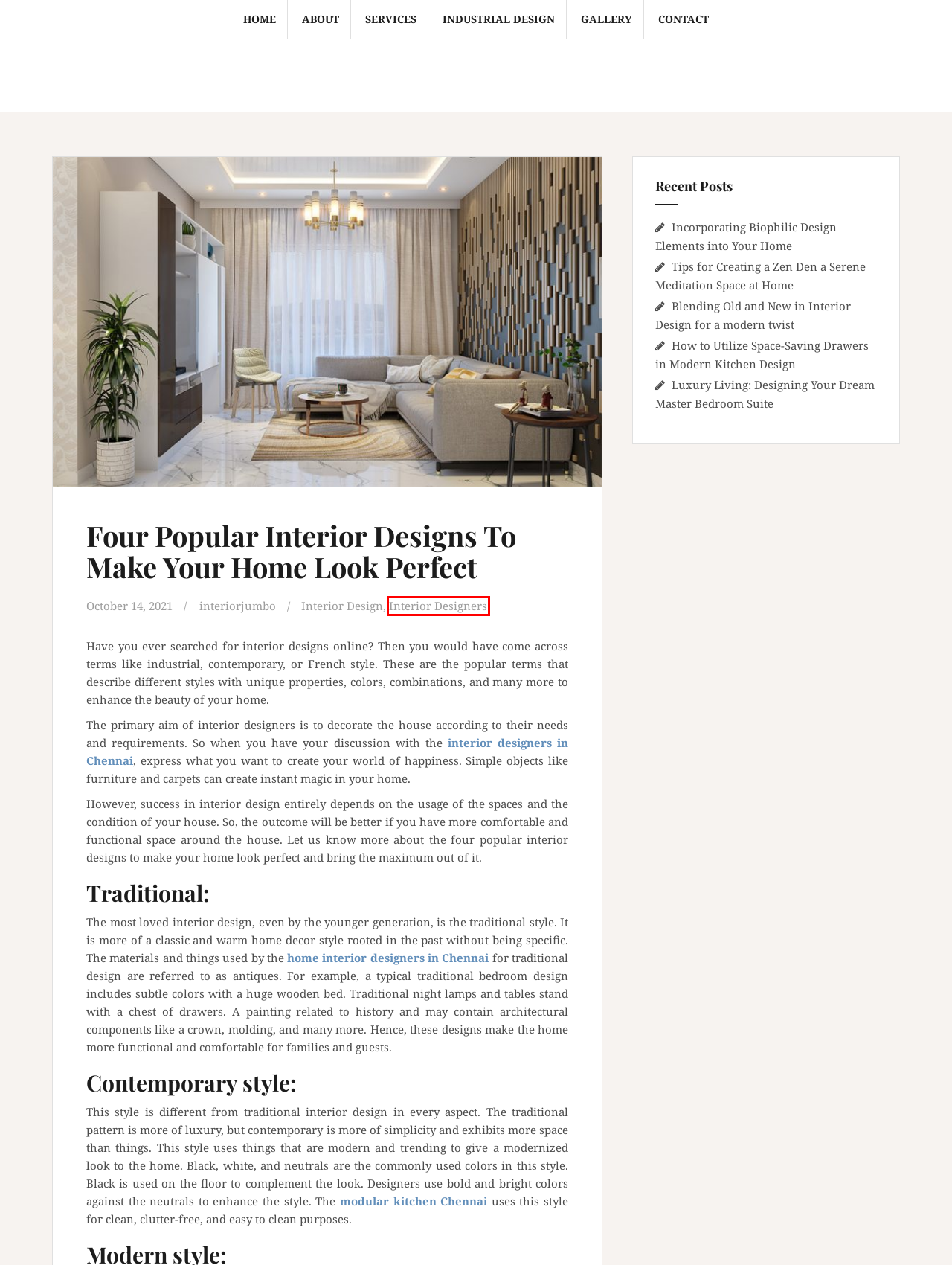You have a screenshot of a webpage with a red bounding box around a UI element. Determine which webpage description best matches the new webpage that results from clicking the element in the bounding box. Here are the candidates:
A. Interior Design Archives - interiorjumbo
B. Home Interior Designers In Chennai | Best Interior Designers In Chennai
C. Luxury Living: Designing Your Dream Master Bedroom Suite
D. Services | Interior Jumbo
E. How to Utilize Space-Saving Drawers in Modern Kitchen Design
F. Incorporating Biophilic Design Elements into Your Home
G. Blending Old and New in Interior Design for a modern twist
H. Interior Designers Archives - interiorjumbo

H